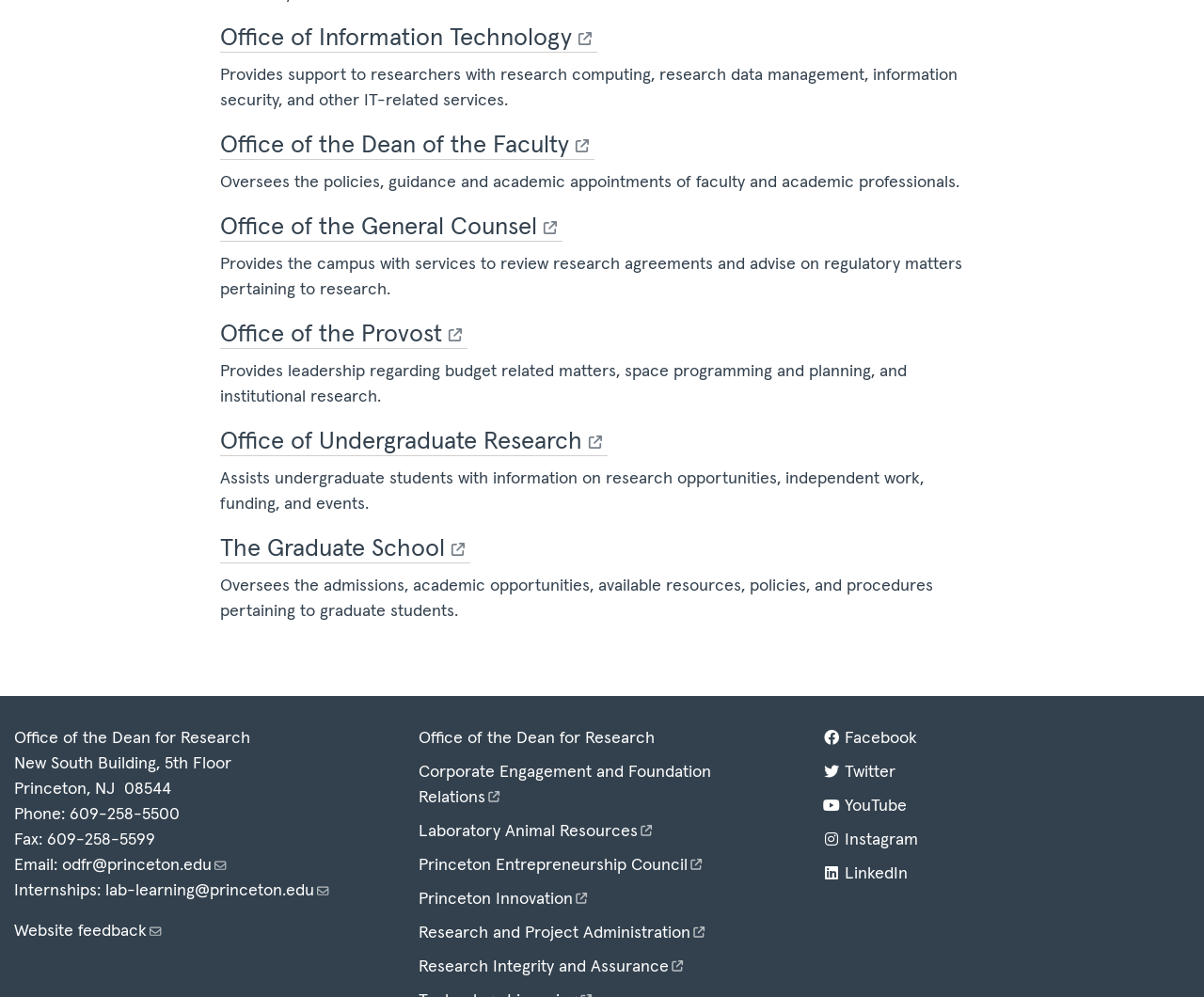Please find the bounding box coordinates of the element's region to be clicked to carry out this instruction: "Contact the Office of the Dean for Research via email".

[0.052, 0.859, 0.191, 0.876]